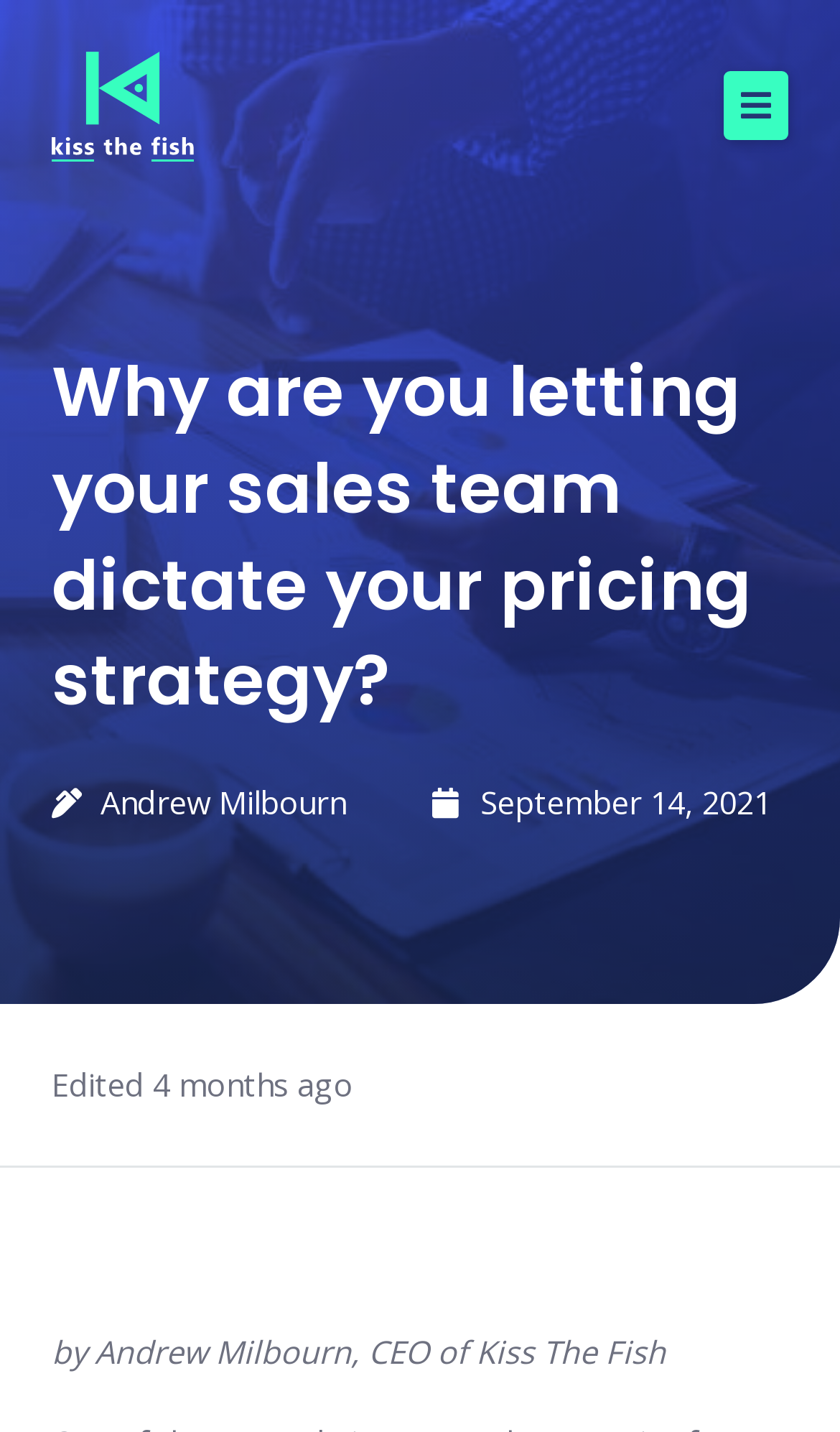When was this article edited?
Look at the image and answer with only one word or phrase.

4 months ago